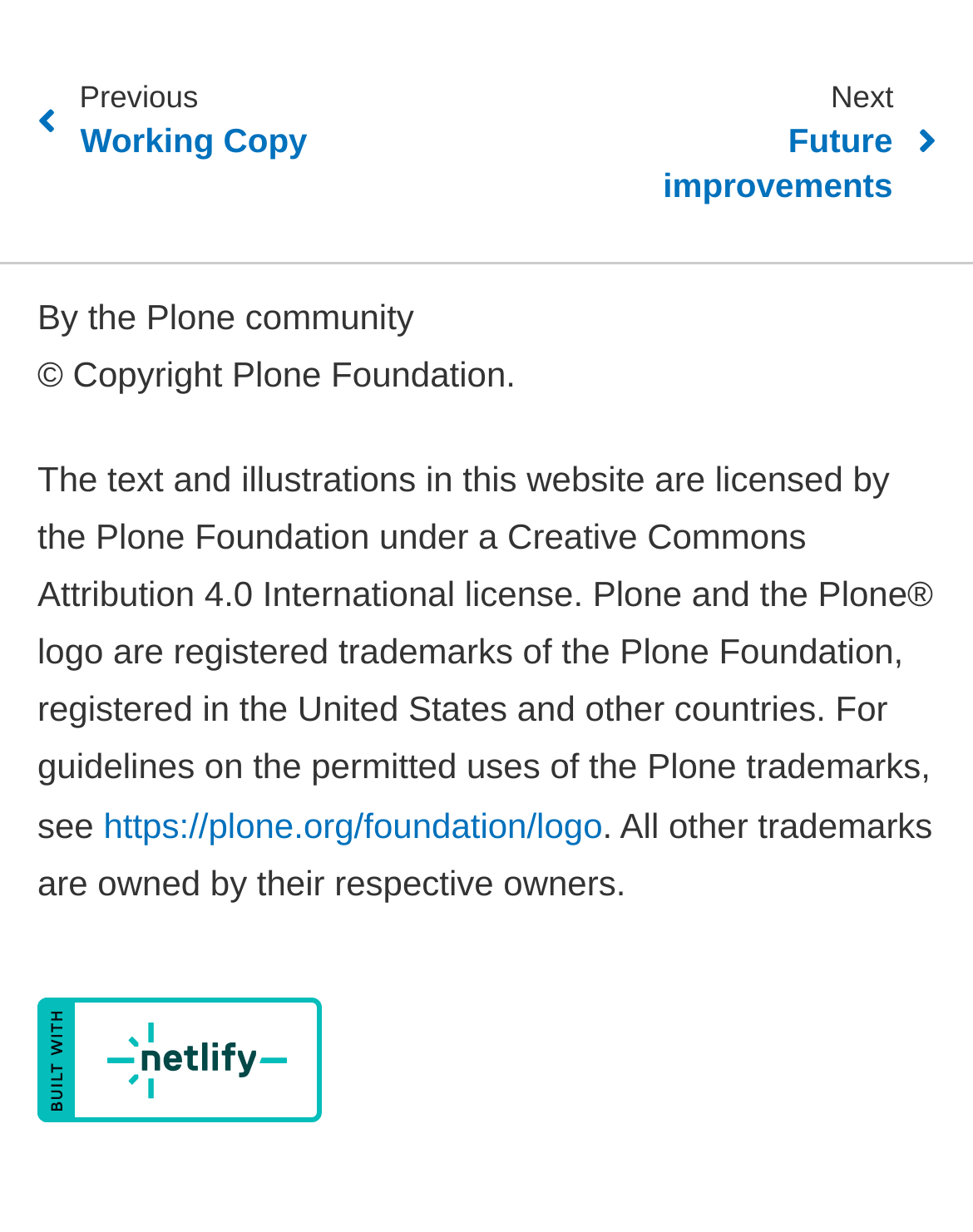Please answer the following question using a single word or phrase: 
What is the name of the organization that owns the Plone trademarks?

Plone Foundation